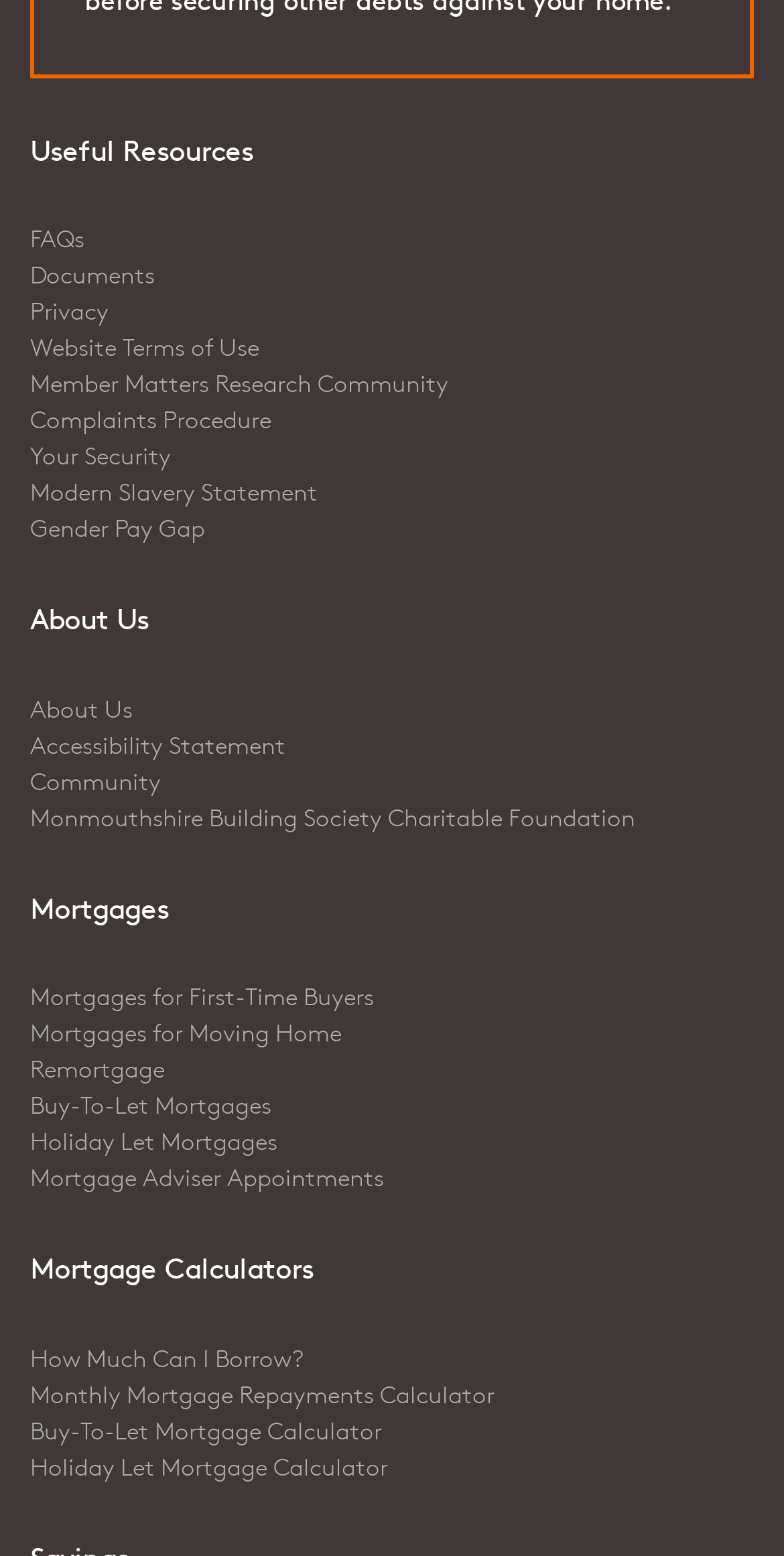Provide the bounding box coordinates for the area that should be clicked to complete the instruction: "View FAQs".

[0.038, 0.144, 0.108, 0.163]